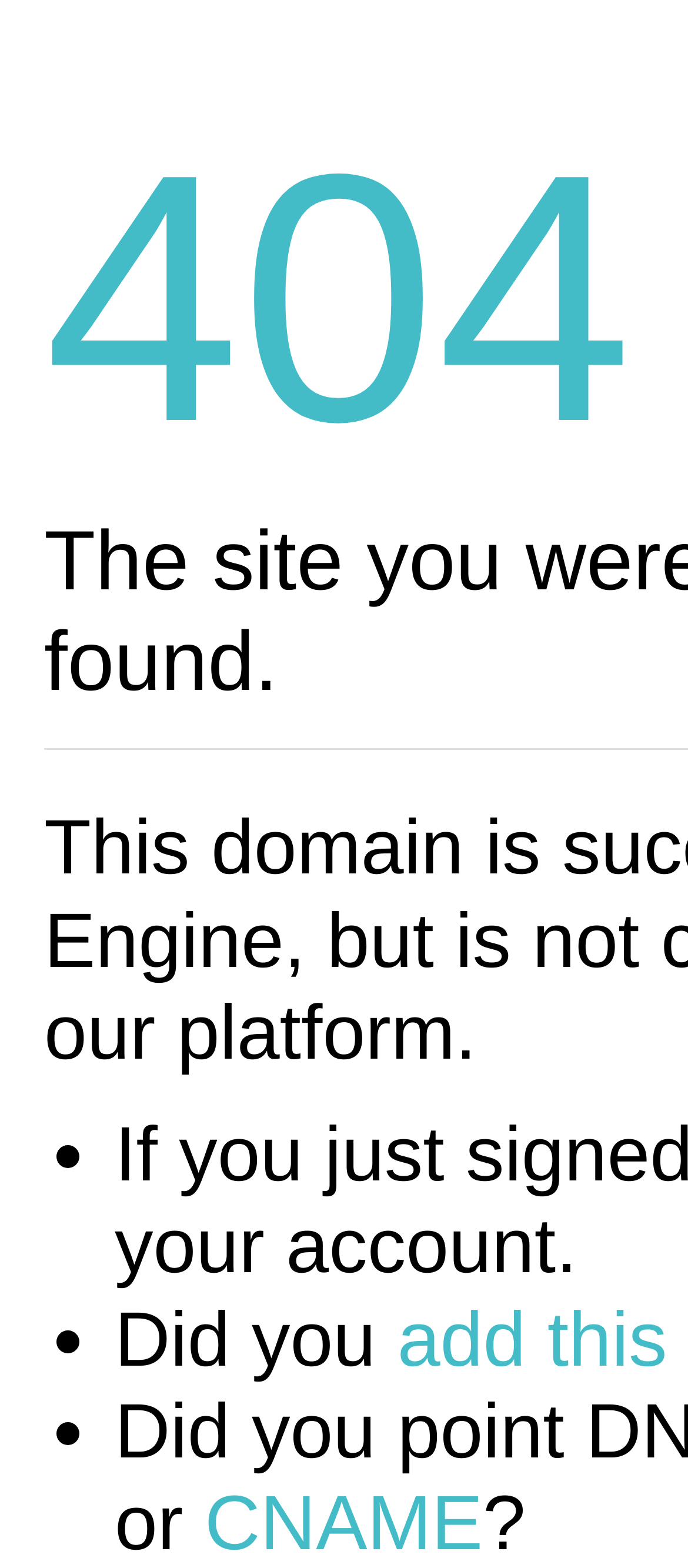What is the last character of the text?
Using the visual information, answer the question in a single word or phrase.

?